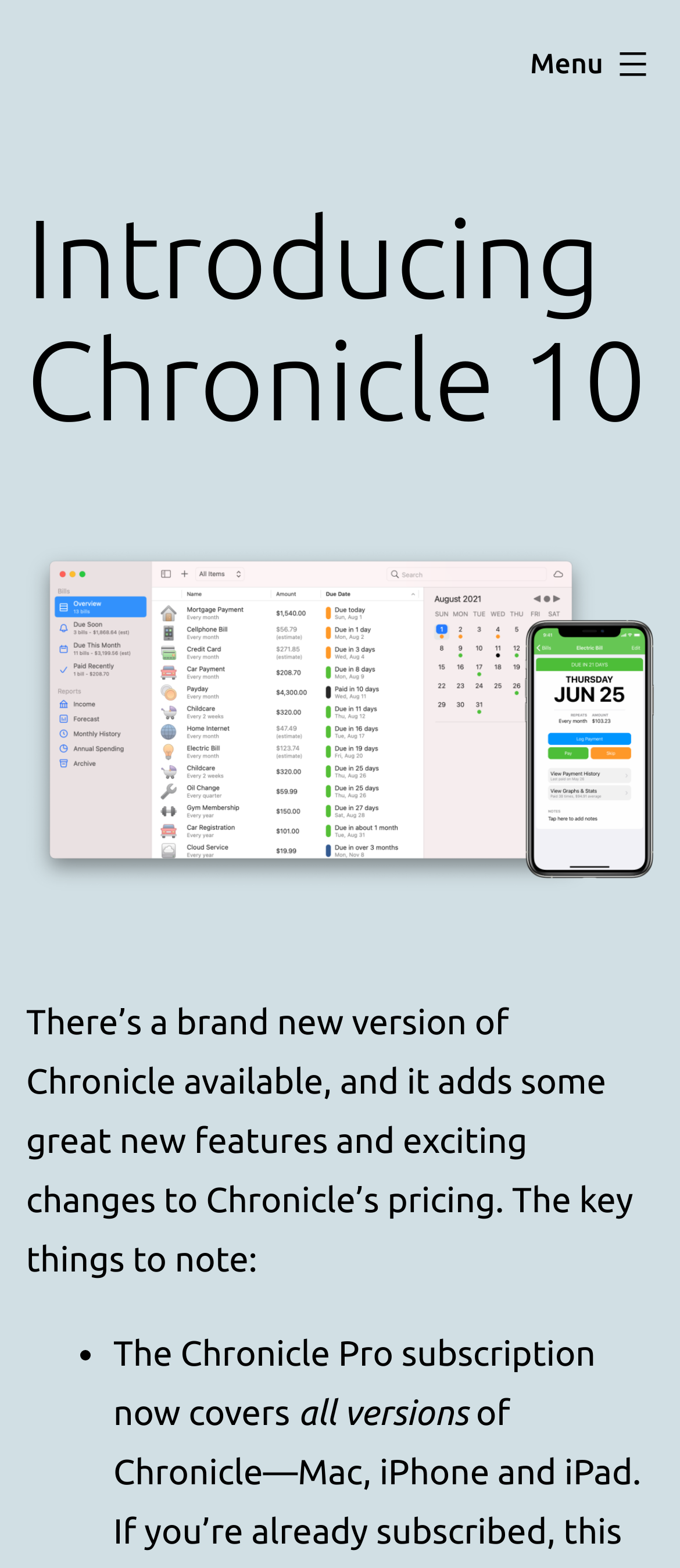Using the information in the image, could you please answer the following question in detail:
What is the new version of Chronicle?

Based on the heading 'Introducing Chronicle 10' and the context of the webpage, it can be inferred that the new version of Chronicle is Chronicle 10.